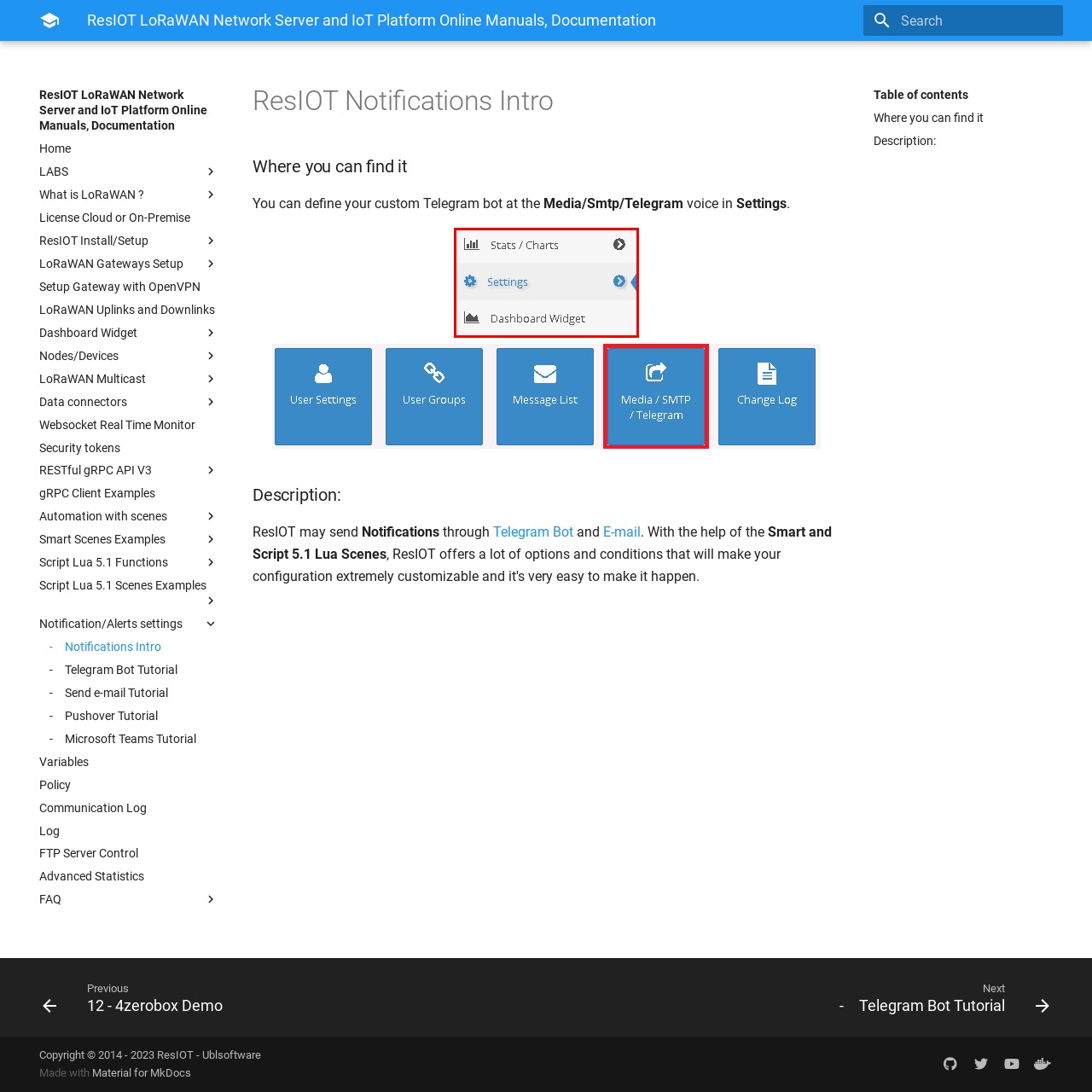What is the purpose of the 'Dashboard Widget' feature?
Analyze the content within the red bounding box and offer a detailed answer to the question.

The 'Dashboard Widget' feature is noted at the bottom of the image, indicating that it likely allows users to customize their dashboard view, enabling them to personalize the layout and content of their dashboard according to their preferences.